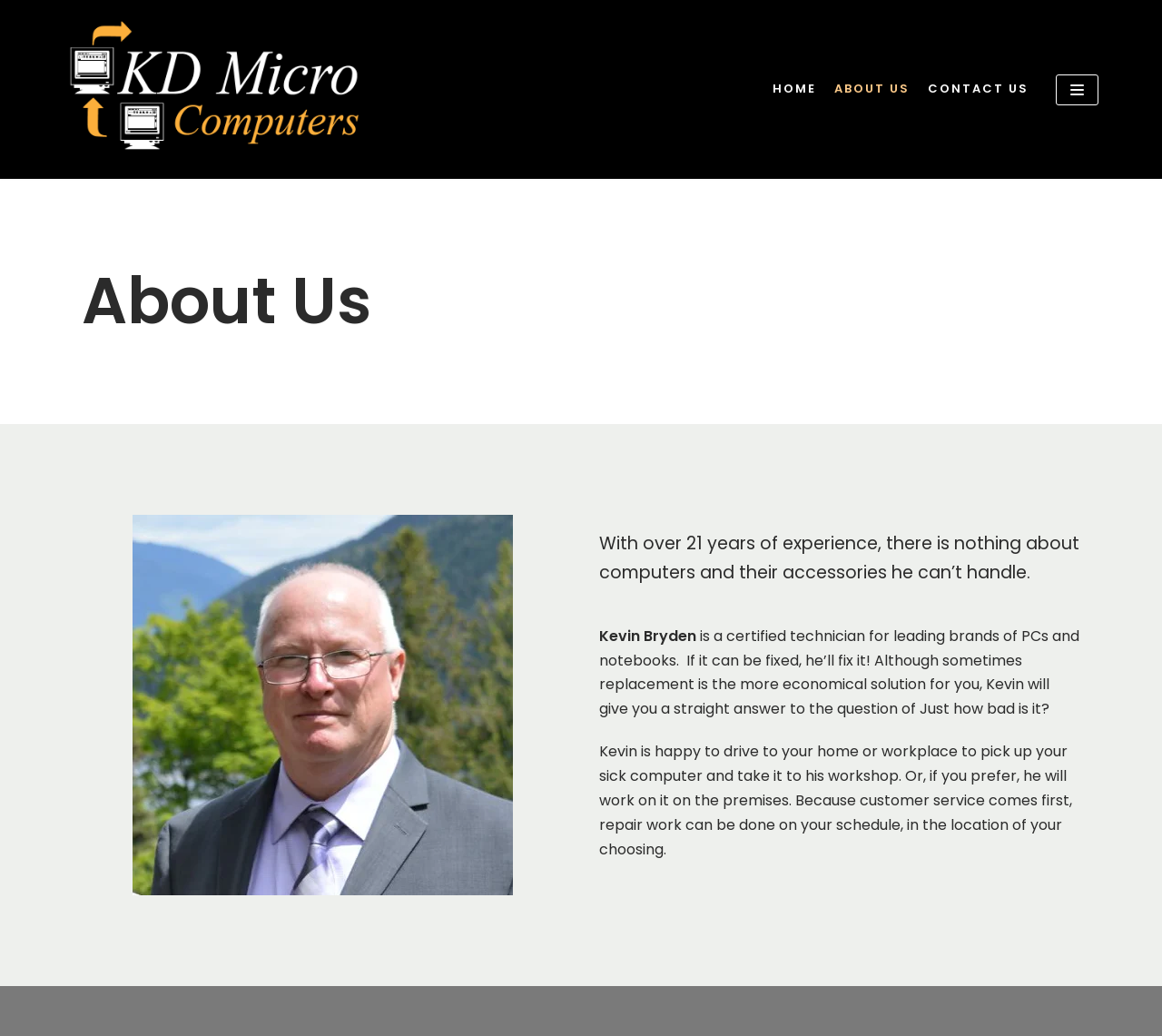Give a one-word or short phrase answer to this question: 
What is the priority of KDMicro Computers?

Customer service